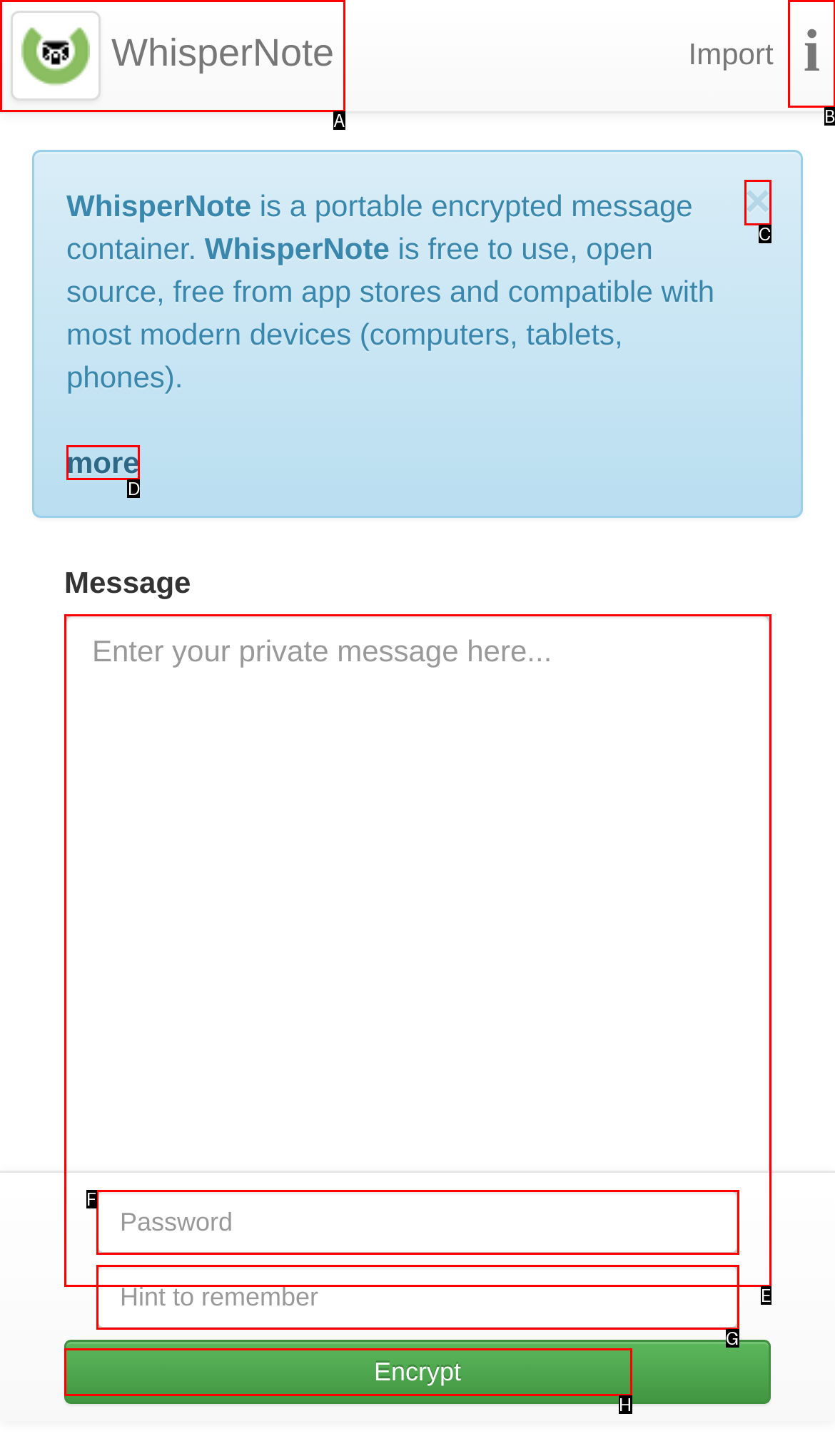Choose the HTML element that matches the description: i
Reply with the letter of the correct option from the given choices.

B